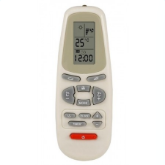Describe the image with as much detail as possible.

The image features a remote control designed for air conditioners, showcasing a sleek, ergonomic design for ease of use. This remote displays a digital screen indicating the current temperature setting of 25°C and shows the time as 12:00. Below the display, a series of clearly labeled buttons allow users to adjust settings such as temperature, mode selection, and fan speed, enhancing the user experience. The remote's off-white casing and red button at the bottom add a touch of functionality and color, making it not only a practical tool but also visually appealing. This particular model is part of a selection available for purchase under the category of remote controls for air conditioning units.